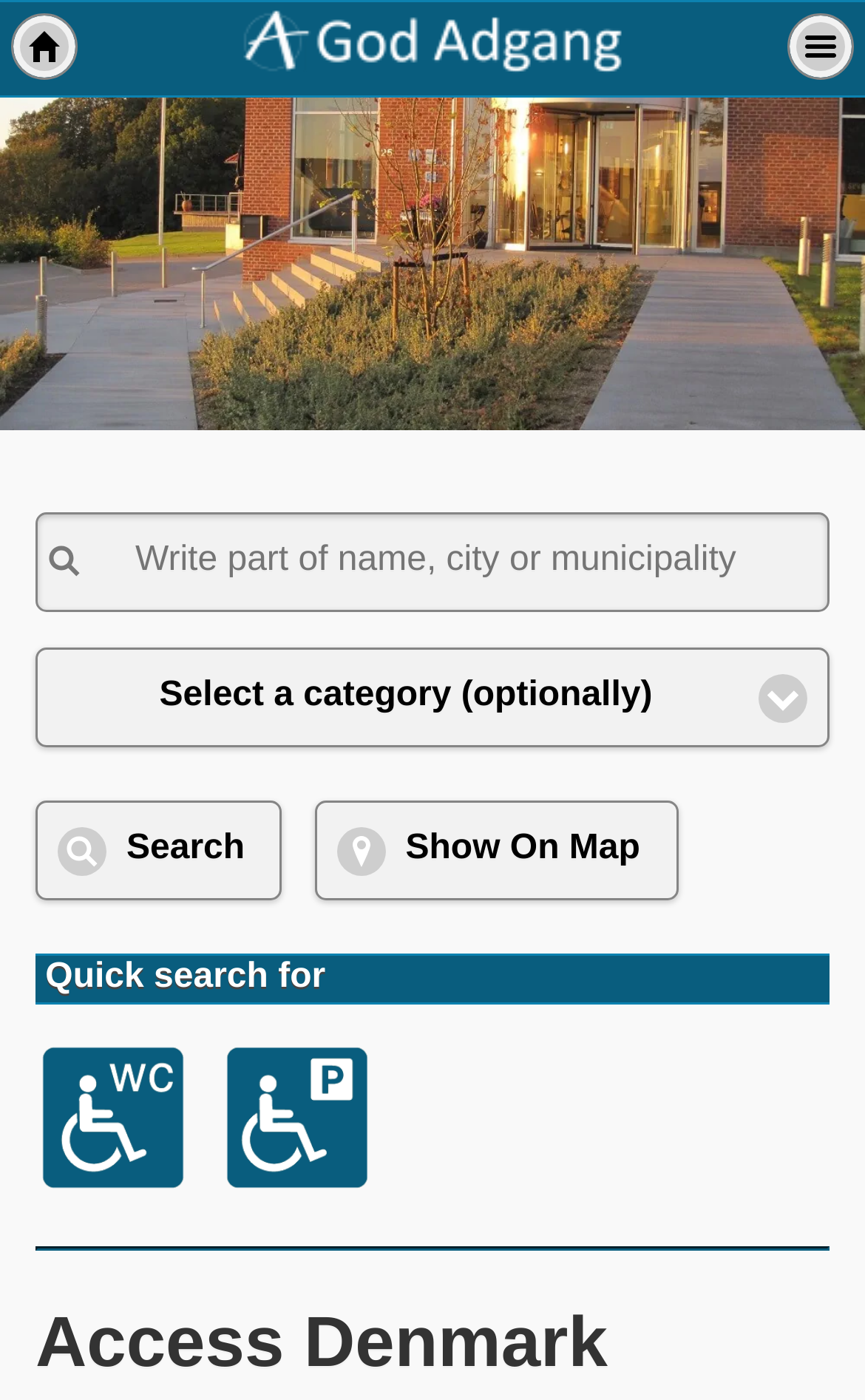Please indicate the bounding box coordinates for the clickable area to complete the following task: "Search for a name, city or municipality". The coordinates should be specified as four float numbers between 0 and 1, i.e., [left, top, right, bottom].

[0.085, 0.373, 0.859, 0.429]